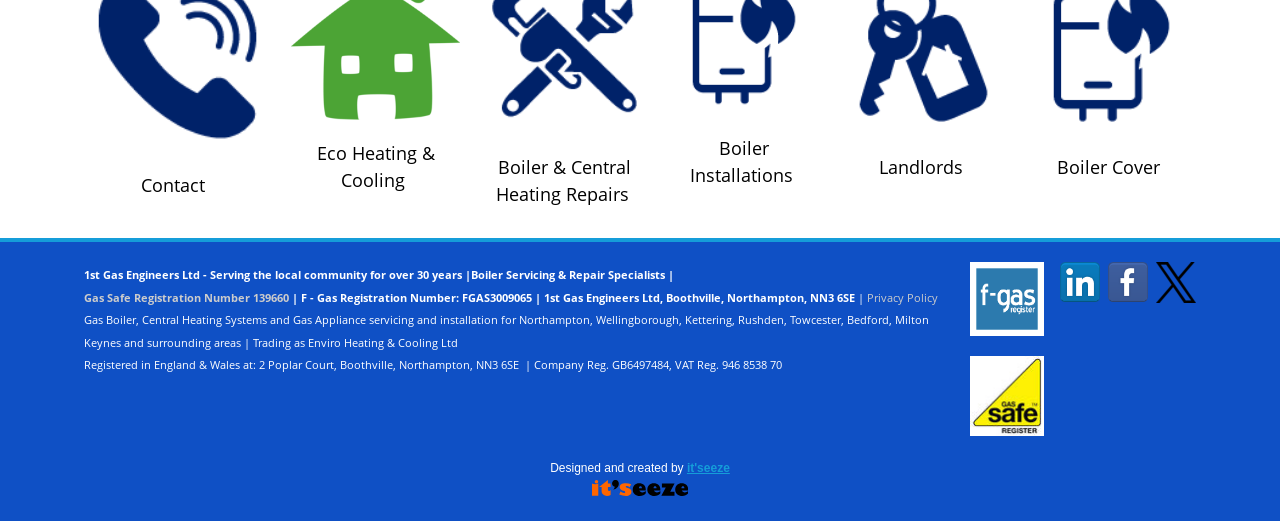Show the bounding box coordinates for the element that needs to be clicked to execute the following instruction: "Learn about Boiler Installations". Provide the coordinates in the form of four float numbers between 0 and 1, i.e., [left, top, right, bottom].

[0.539, 0.267, 0.62, 0.357]